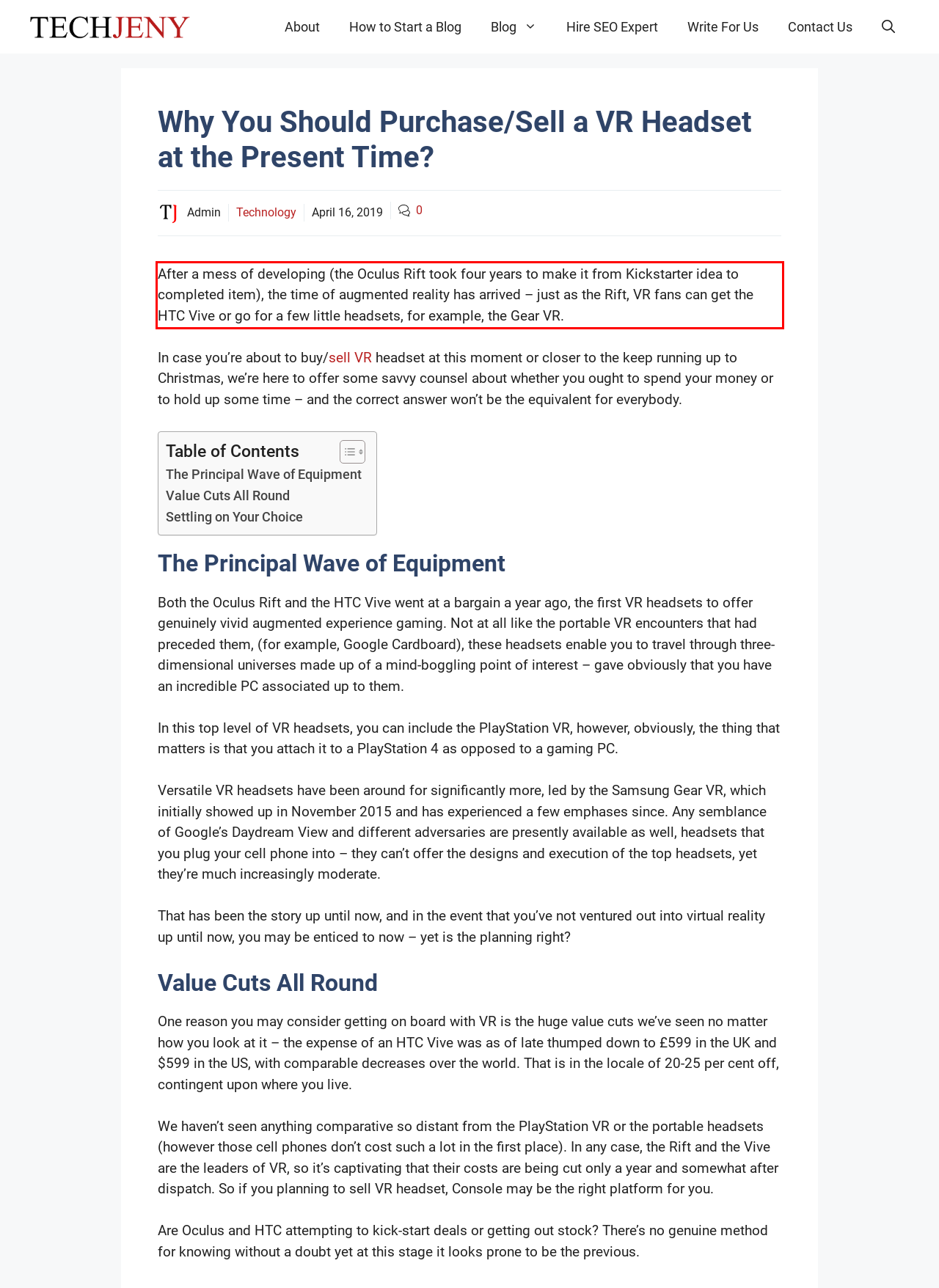Inspect the webpage screenshot that has a red bounding box and use OCR technology to read and display the text inside the red bounding box.

After a mess of developing (the Oculus Rift took four years to make it from Kickstarter idea to completed item), the time of augmented reality has arrived – just as the Rift, VR fans can get the HTC Vive or go for a few little headsets, for example, the Gear VR.